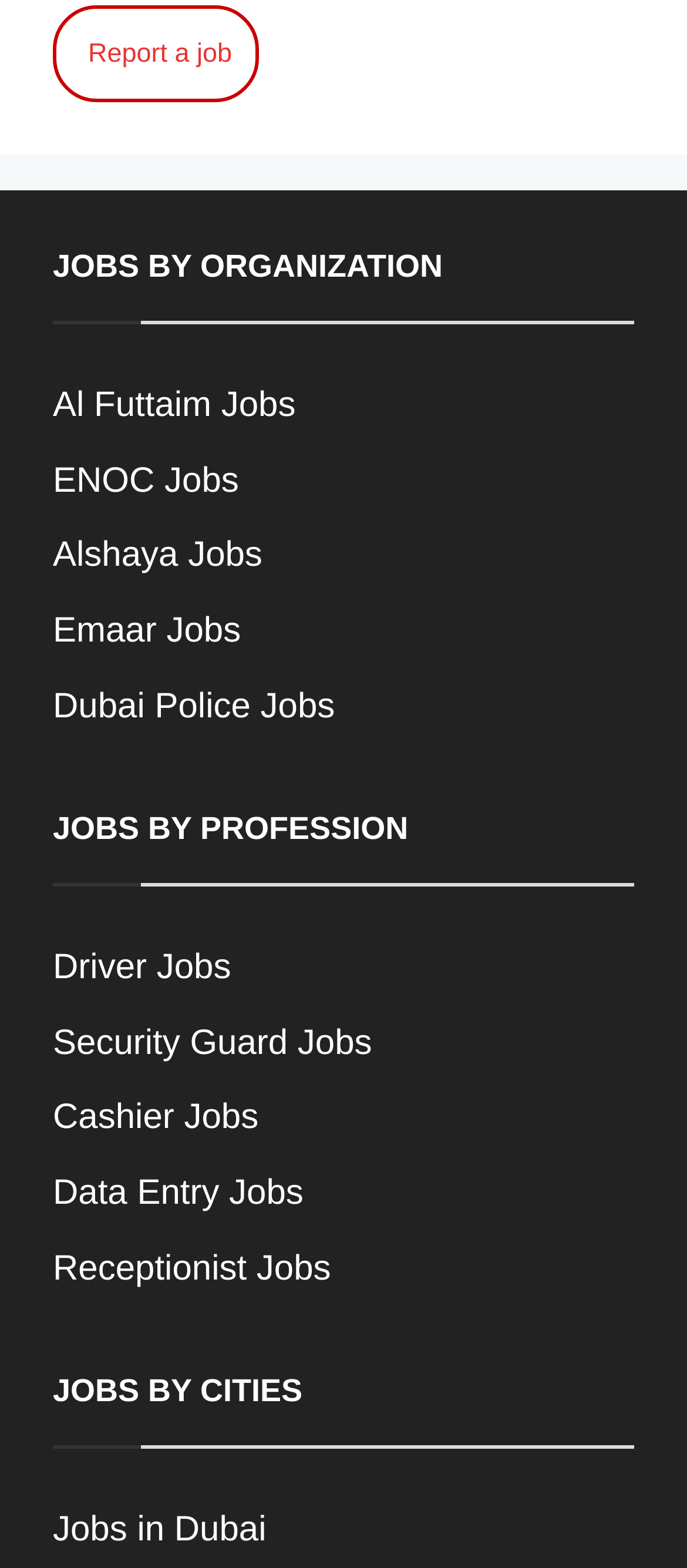Specify the bounding box coordinates (top-left x, top-left y, bottom-right x, bottom-right y) of the UI element in the screenshot that matches this description: Driver Jobs

[0.077, 0.605, 0.336, 0.63]